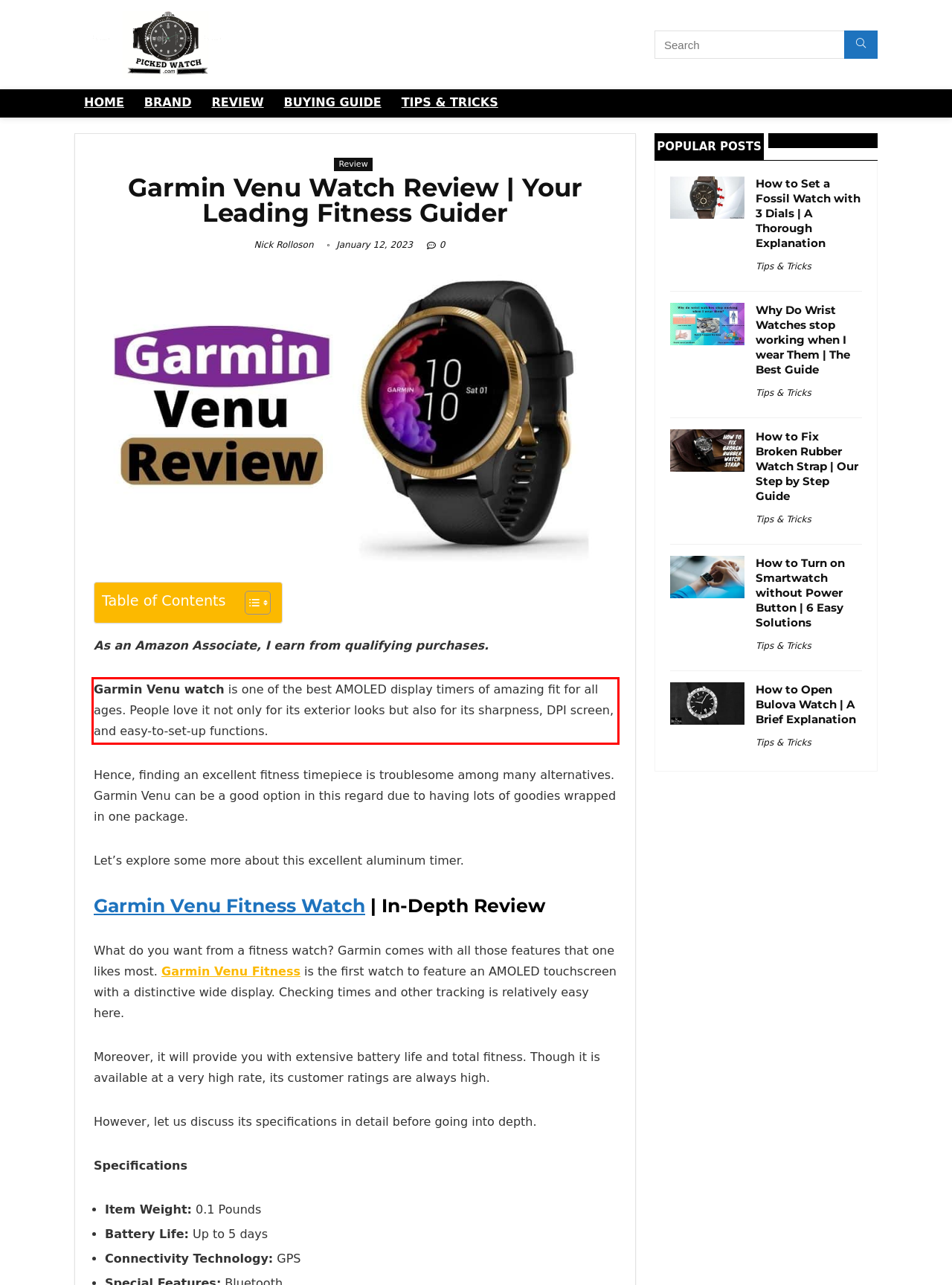Using the provided screenshot, read and generate the text content within the red-bordered area.

Garmin Venu watch is one of the best AMOLED display timers of amazing fit for all ages. People love it not only for its exterior looks but also for its sharpness, DPI screen, and easy-to-set-up functions.